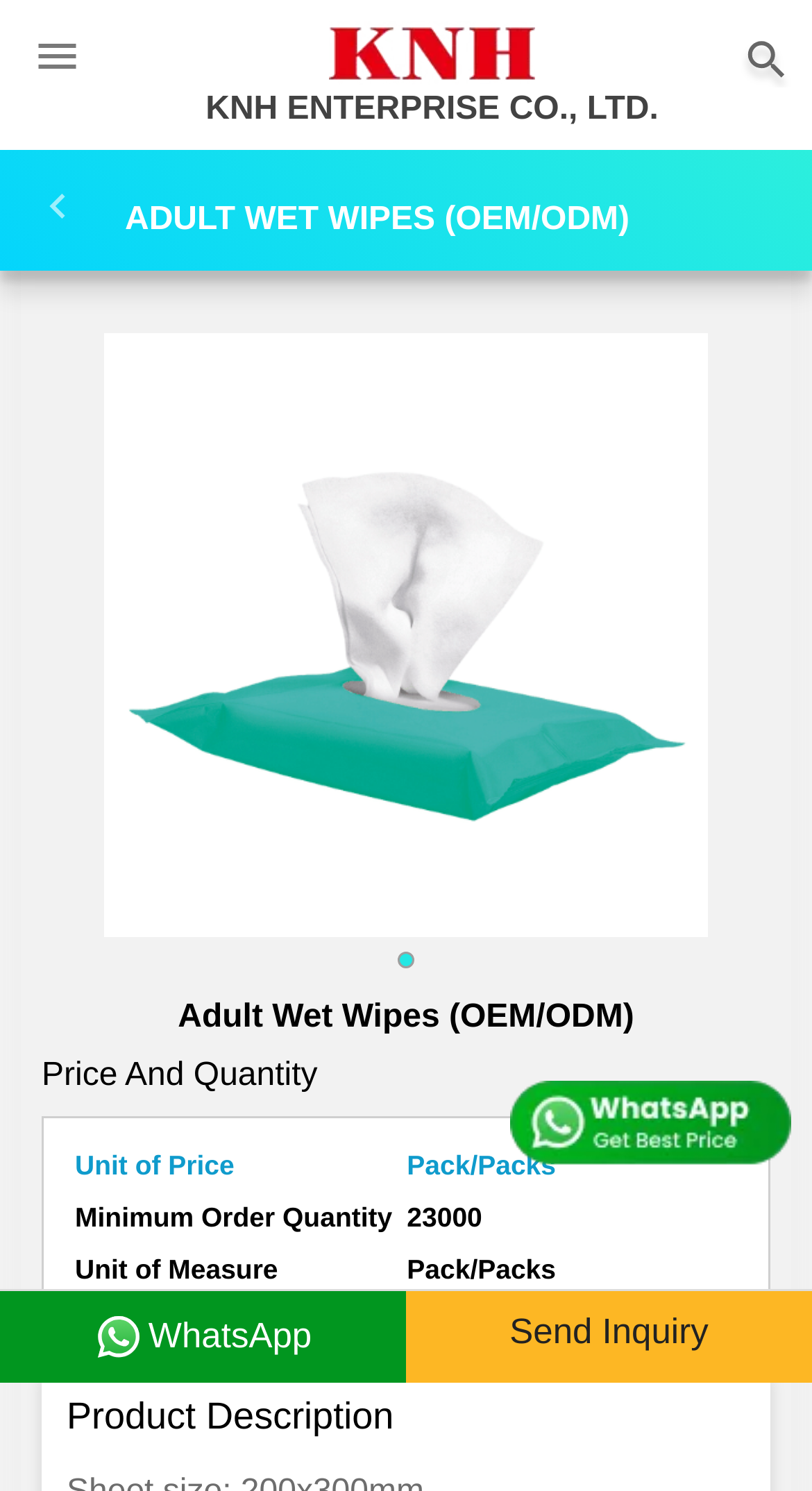What is the unit of price?
Use the image to give a comprehensive and detailed response to the question.

The unit of price can be found in the static text element with the text 'Pack/Packs' which is located next to the 'Unit of Price' label.